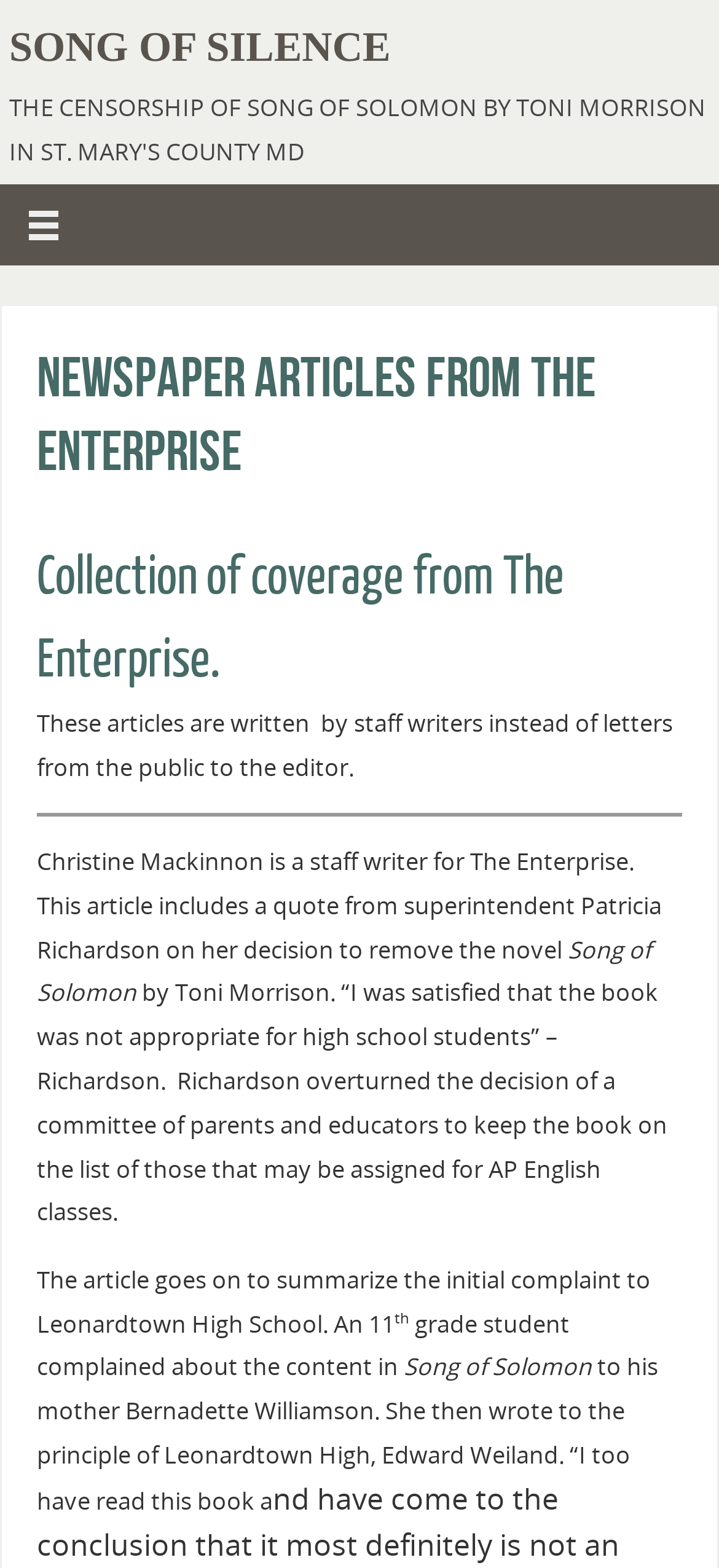Bounding box coordinates must be specified in the format (top-left x, top-left y, bottom-right x, bottom-right y). All values should be floating point numbers between 0 and 1. What are the bounding box coordinates of the UI element described as: Song of Silence

[0.013, 0.012, 0.543, 0.049]